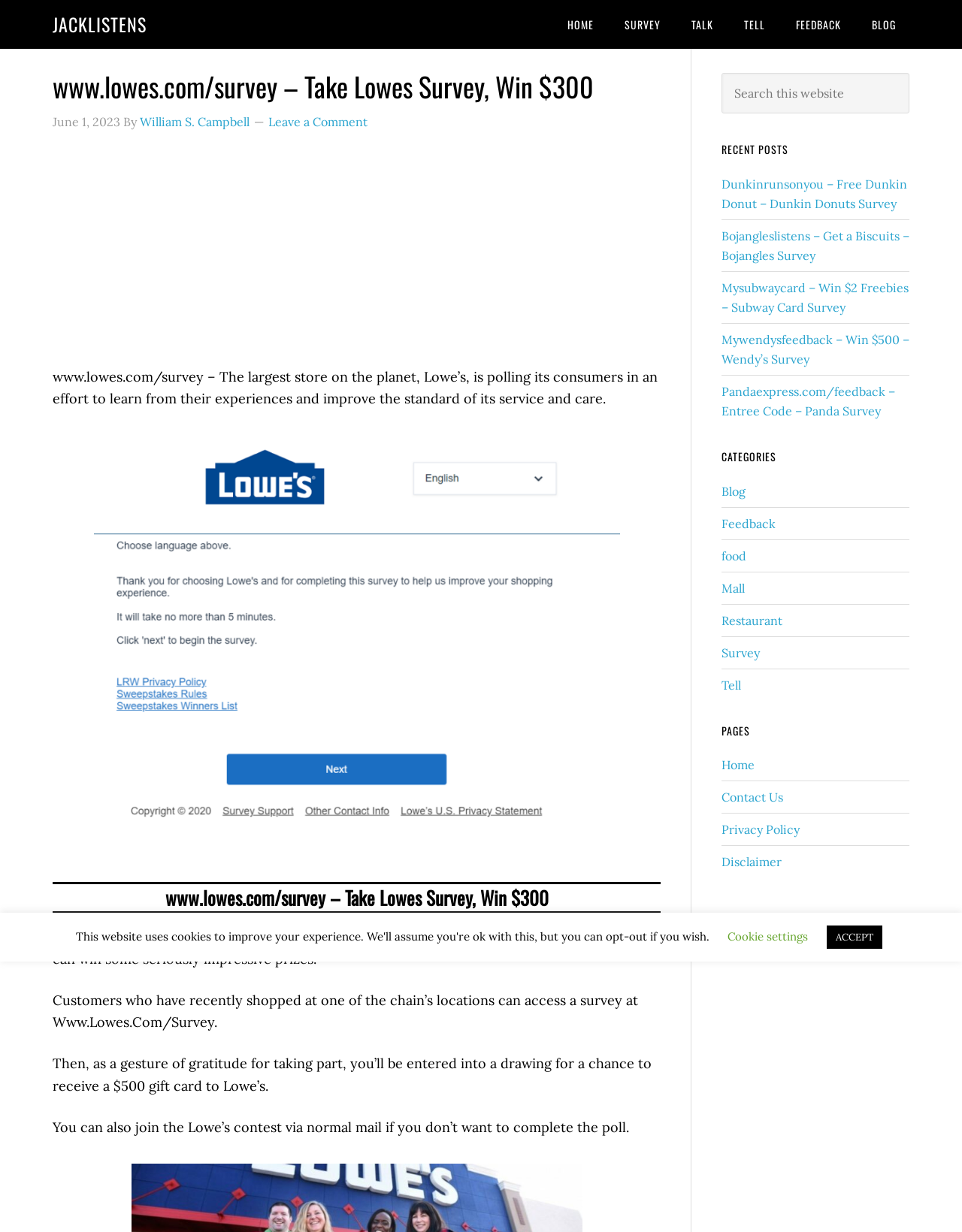Give a one-word or short phrase answer to this question: 
How can customers access the Lowes survey?

At Www.Lowes.Com/Survey